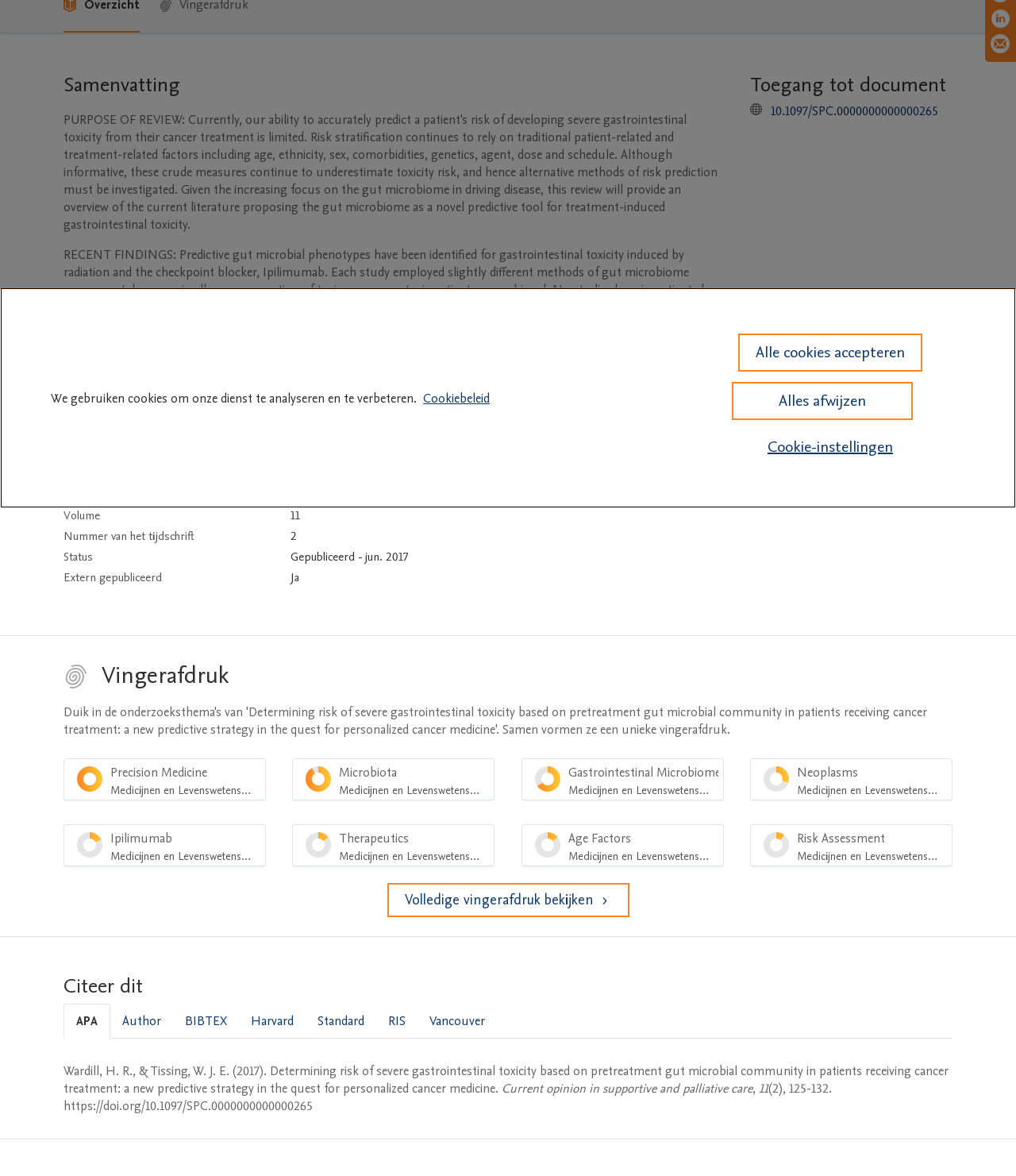Identify the bounding box coordinates for the UI element described as: "APA". The coordinates should be provided as four floats between 0 and 1: [left, top, right, bottom].

[0.062, 0.853, 0.109, 0.883]